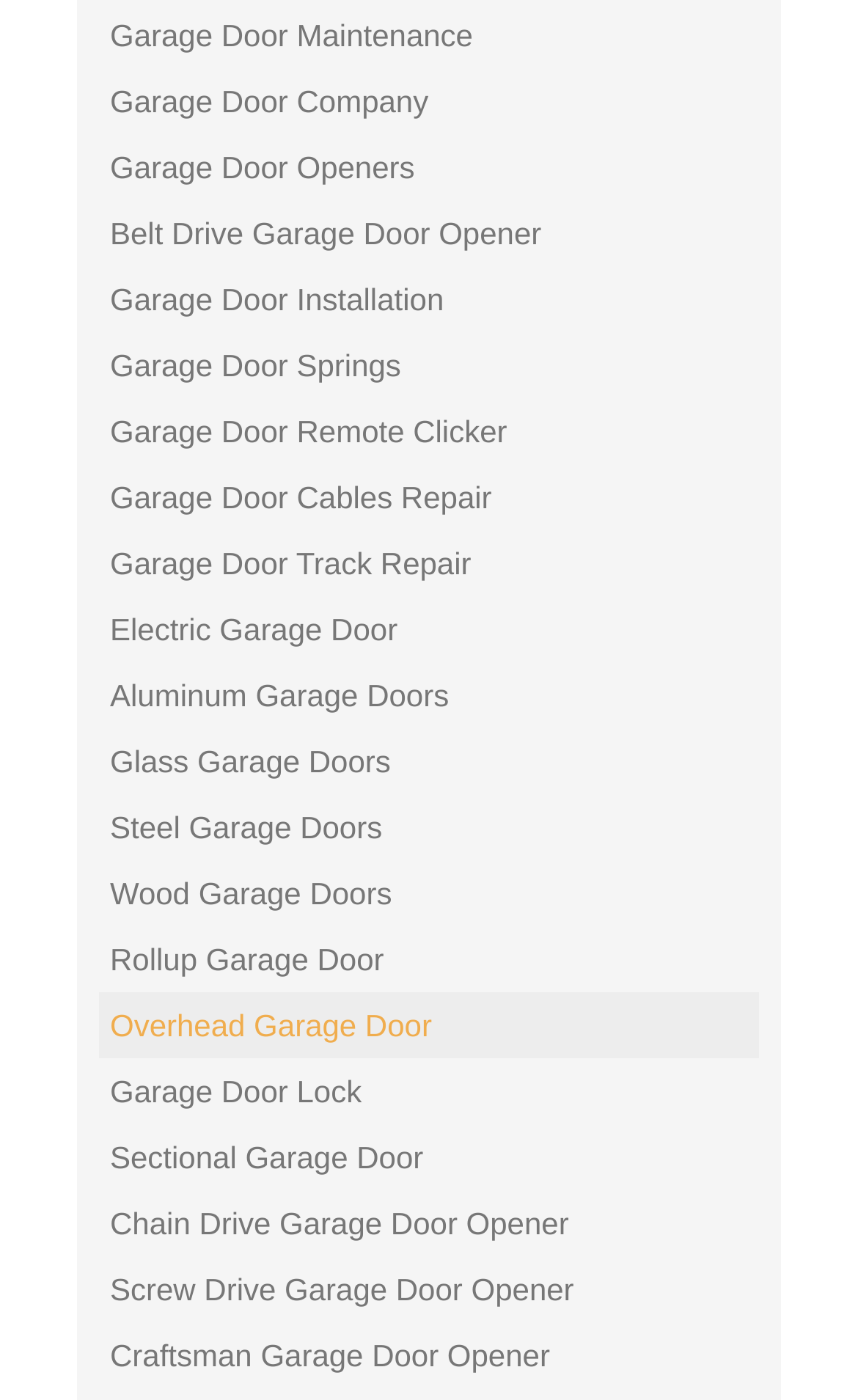Identify the bounding box coordinates for the region of the element that should be clicked to carry out the instruction: "Explore Aluminum Garage Doors". The bounding box coordinates should be four float numbers between 0 and 1, i.e., [left, top, right, bottom].

[0.115, 0.472, 0.885, 0.519]